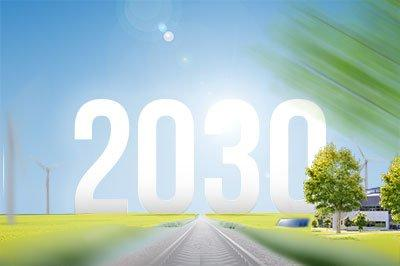What is the purpose of the road in the image?
We need a detailed and exhaustive answer to the question. Please elaborate.

The road stretches towards the horizon, suggesting a journey towards the envisioned future of sustainability and environmental responsibility.